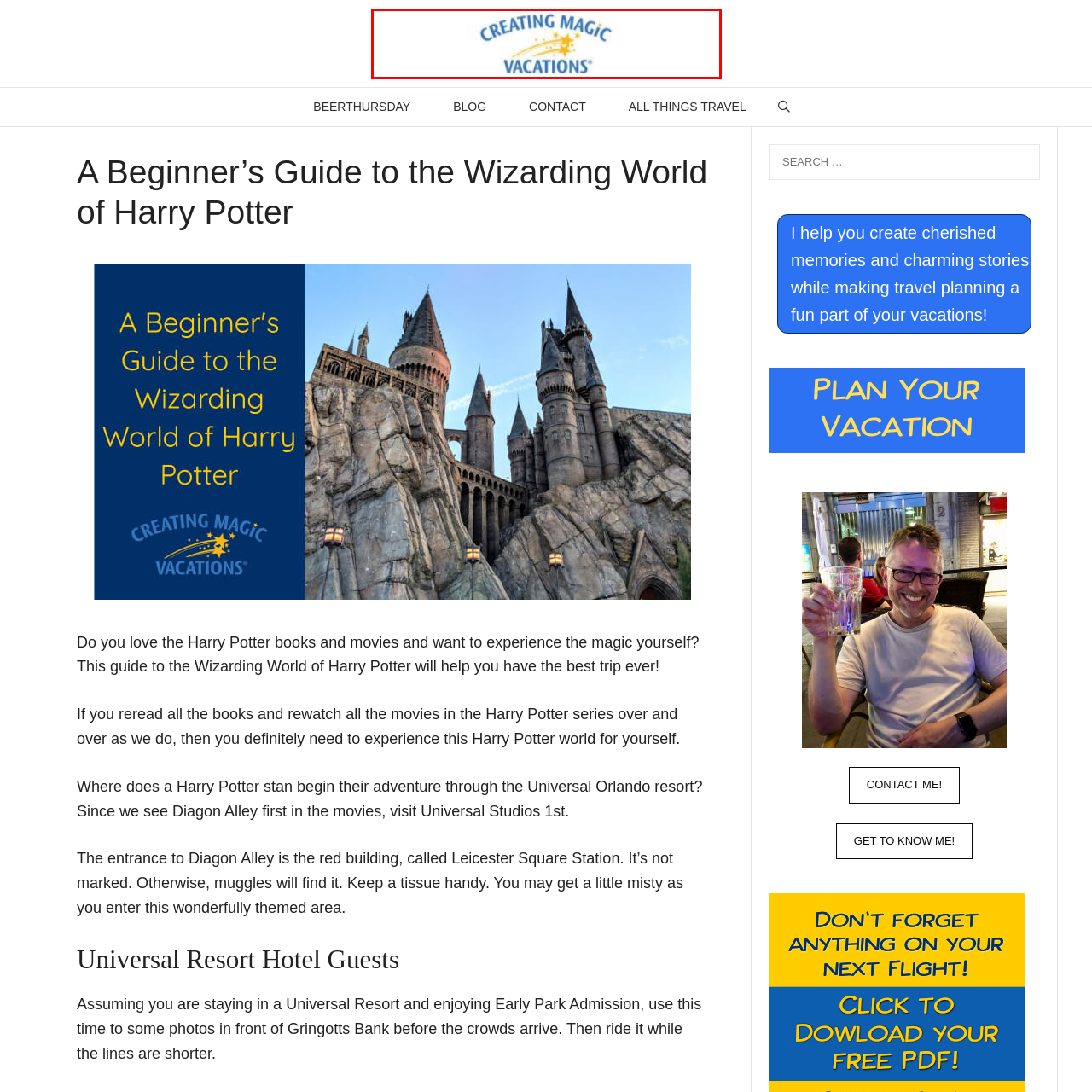What is the shape of the graphic in the logo?  
Focus on the image bordered by the red line and provide a detailed answer that is thoroughly based on the image's contents.

The caption describes the graphic as a 'trailing comet or starburst design in yellow', which indicates the shape of the graphic element in the logo.